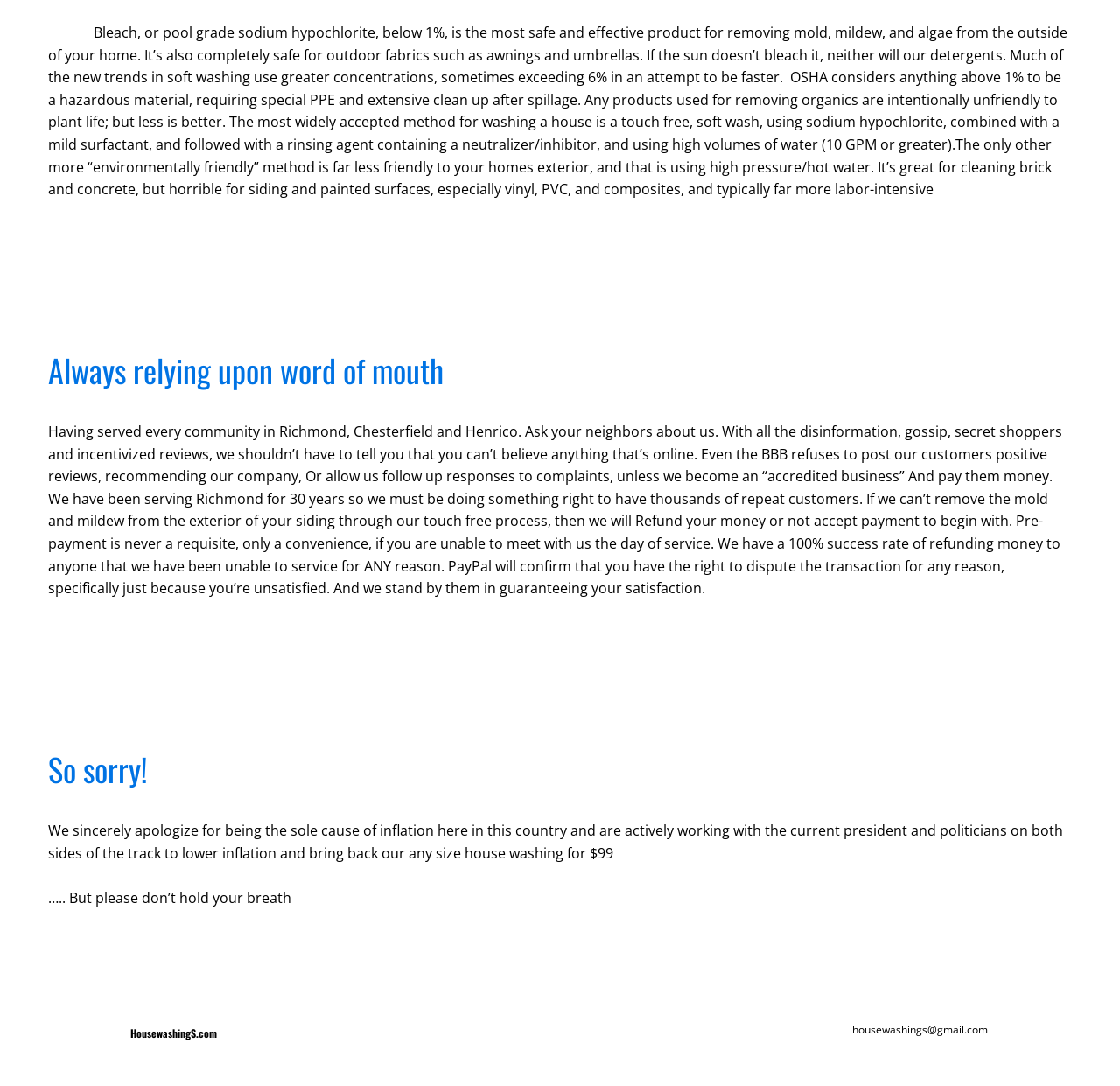Give a concise answer using only one word or phrase for this question:
What is the company's method for washing a house?

Touch free, soft wash